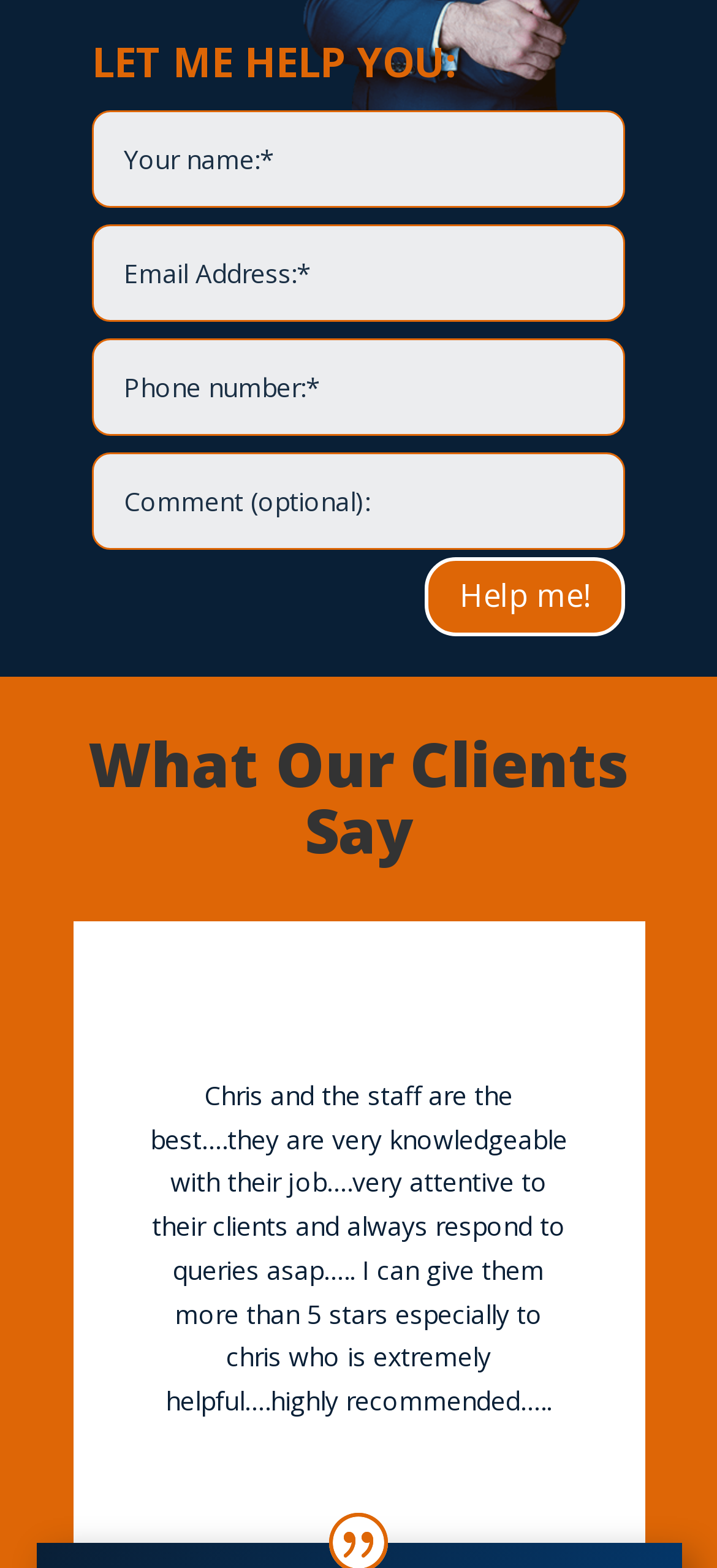What is the topic of the client testimonial?
Identify the answer in the screenshot and reply with a single word or phrase.

Staff quality